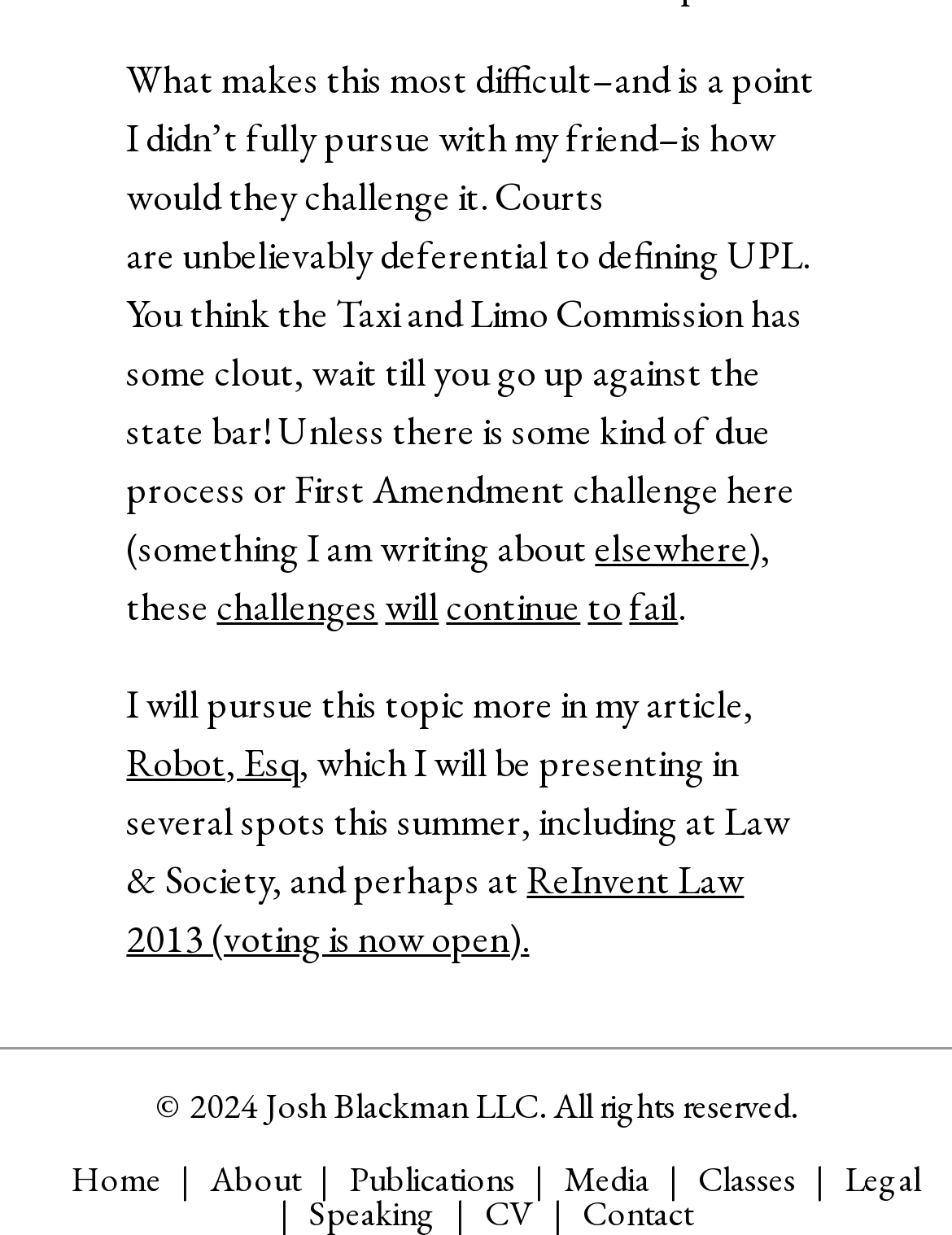Please determine the bounding box coordinates of the area that needs to be clicked to complete this task: 'go to the homepage'. The coordinates must be four float numbers between 0 and 1, formatted as [left, top, right, bottom].

[0.074, 0.935, 0.169, 0.972]